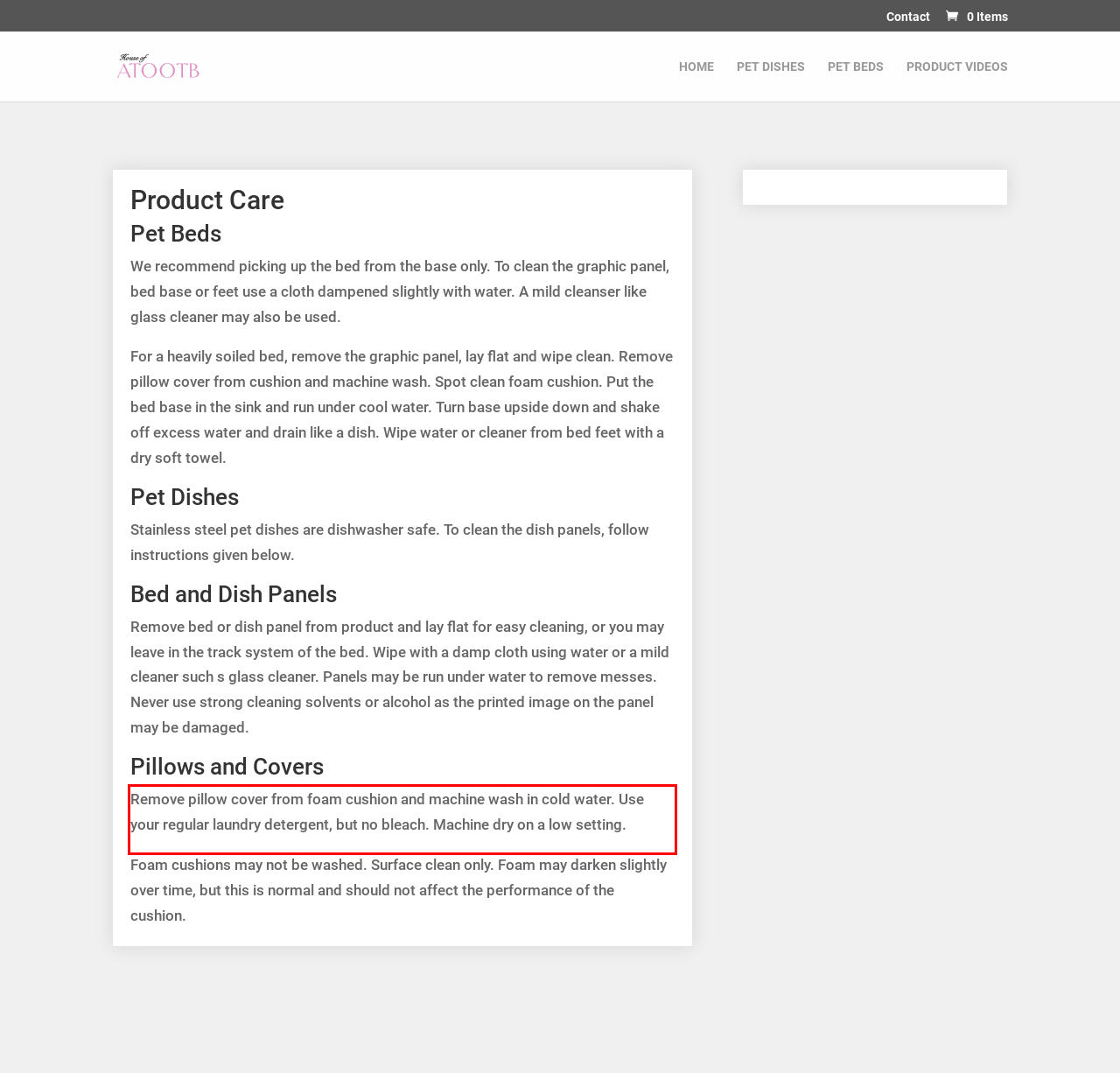Perform OCR on the text inside the red-bordered box in the provided screenshot and output the content.

Remove pillow cover from foam cushion and machine wash in cold water. Use your regular laundry detergent, but no bleach. Machine dry on a low setting.